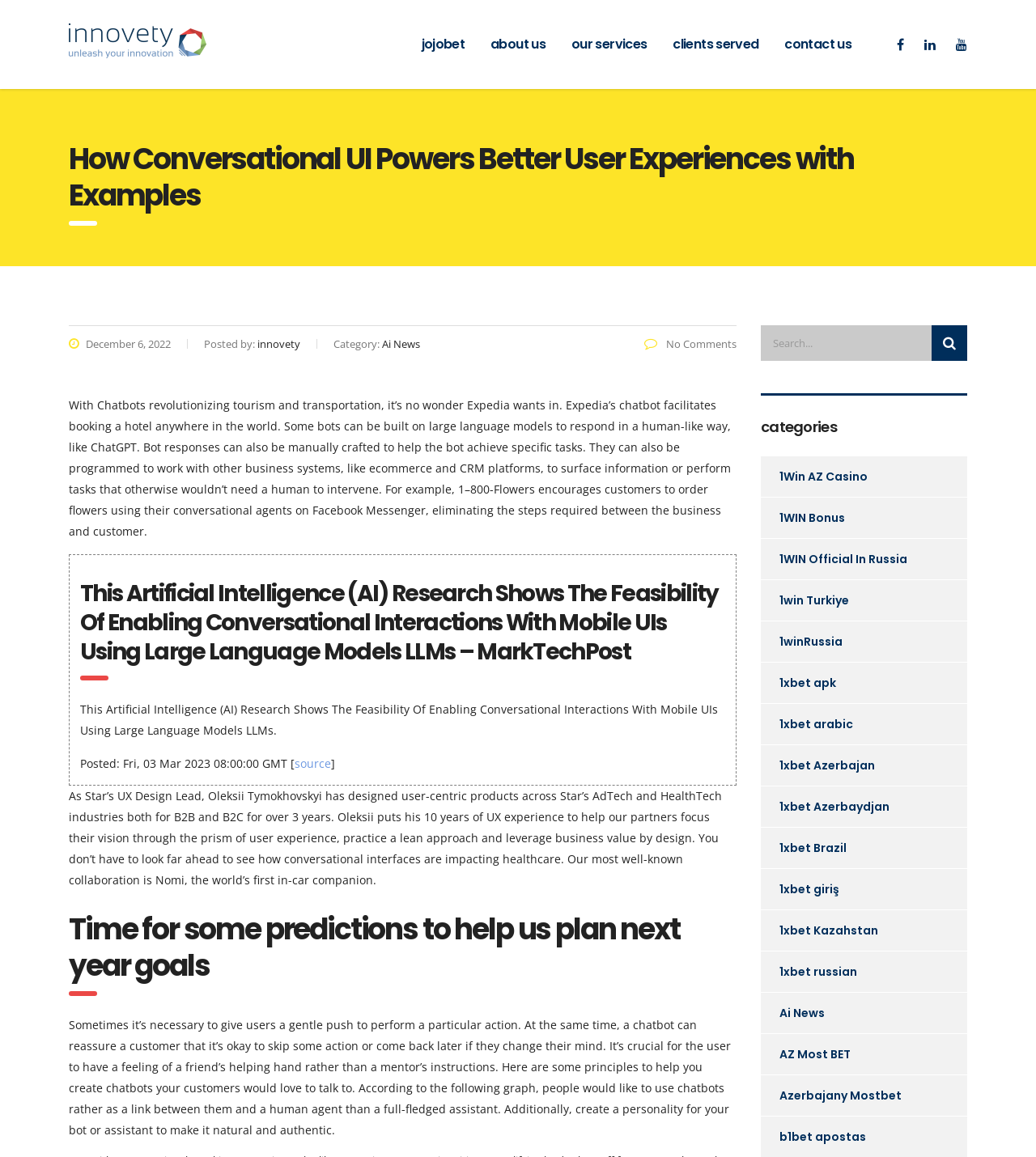Please specify the bounding box coordinates of the element that should be clicked to execute the given instruction: 'Click on the 'contact us' link'. Ensure the coordinates are four float numbers between 0 and 1, expressed as [left, top, right, bottom].

[0.745, 0.023, 0.834, 0.054]